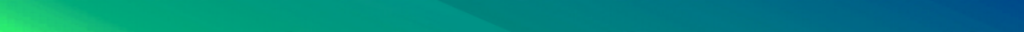Based on the image, please respond to the question with as much detail as possible:
What is the theme of the webpage?

The webpage revolves around the theme of data security solutions, which is reinforced by the discussion of advanced methods such as Format Preserving Encryption. The background design and overall aesthetic appeal of the content on the page are also tailored to complement this theme.